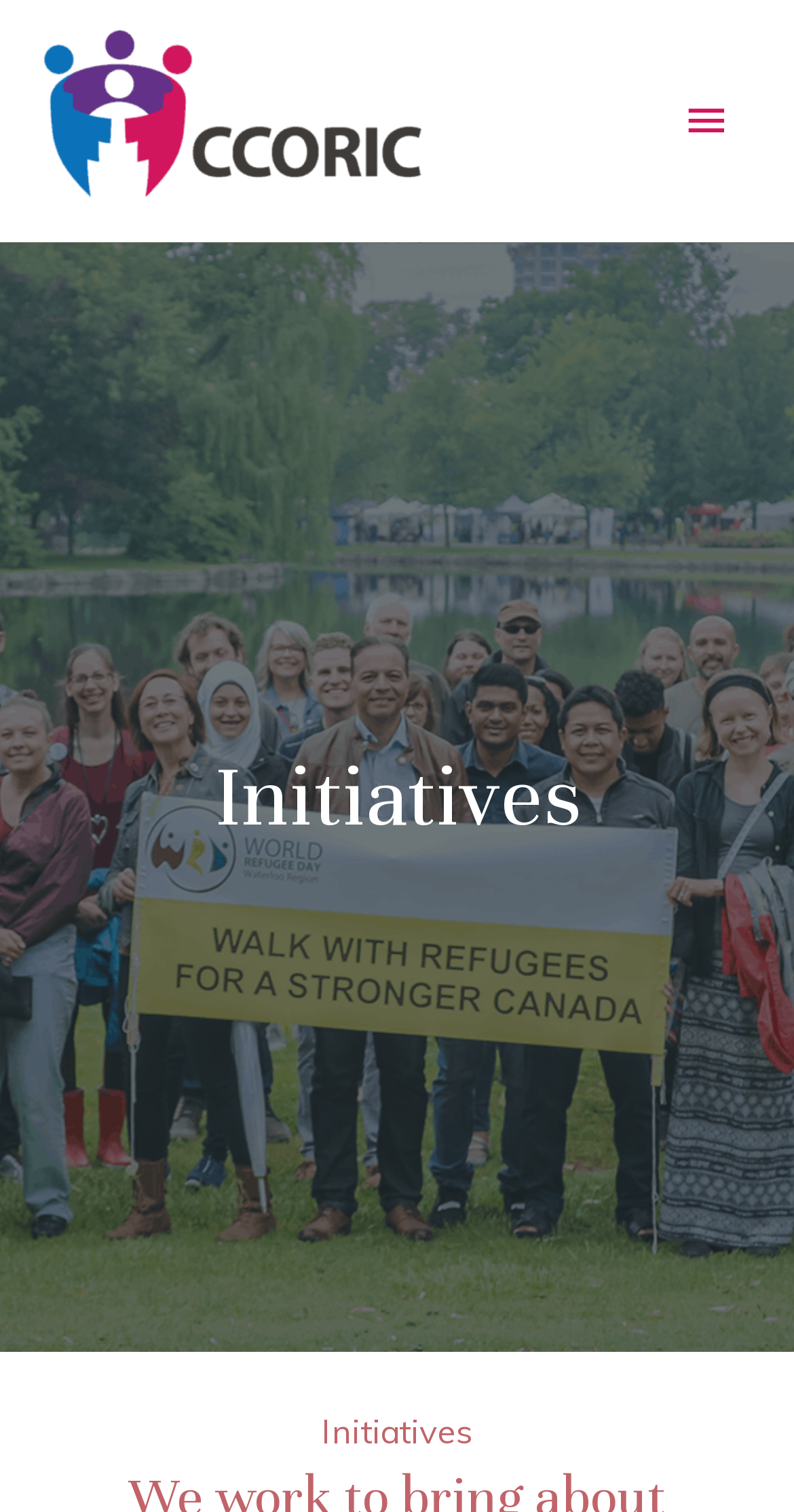Extract the bounding box coordinates of the UI element described by: "alt="CCORiC"". The coordinates should include four float numbers ranging from 0 to 1, e.g., [left, top, right, bottom].

[0.051, 0.066, 0.541, 0.088]